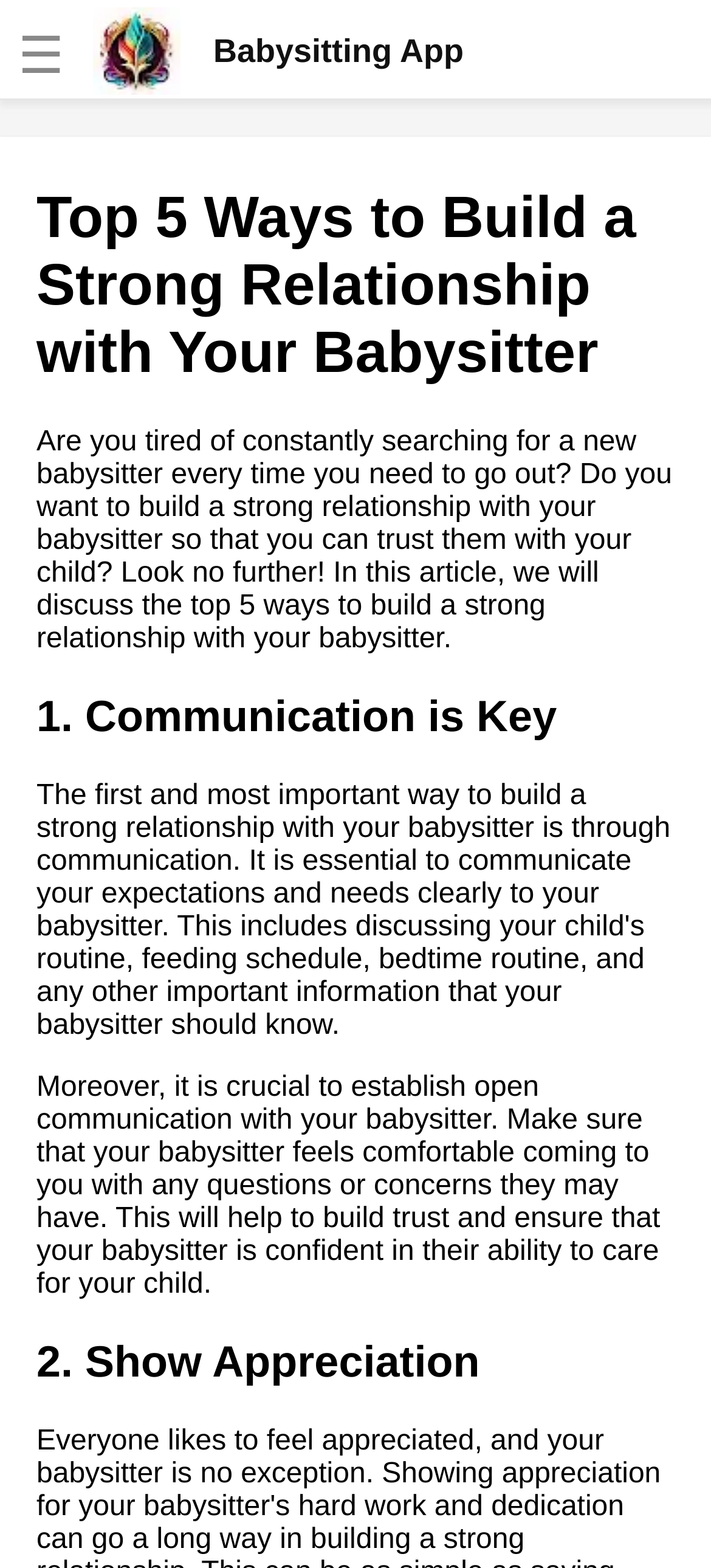Identify the bounding box coordinates of the clickable section necessary to follow the following instruction: "Click the logo link". The coordinates should be presented as four float numbers from 0 to 1, i.e., [left, top, right, bottom].

[0.131, 0.004, 0.652, 0.06]